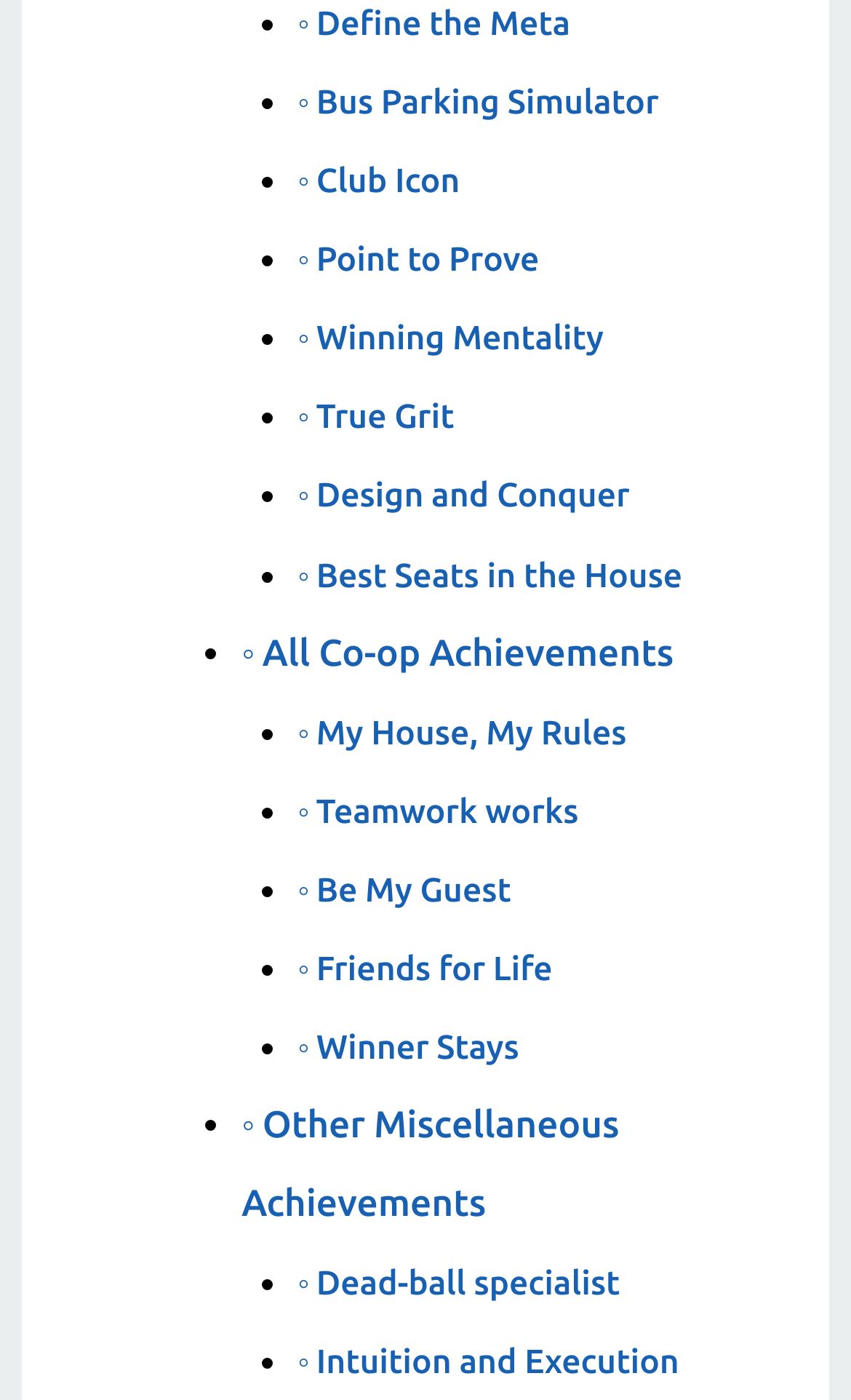Determine the bounding box coordinates for the HTML element described here: "Winner Stays".

[0.372, 0.746, 0.61, 0.772]